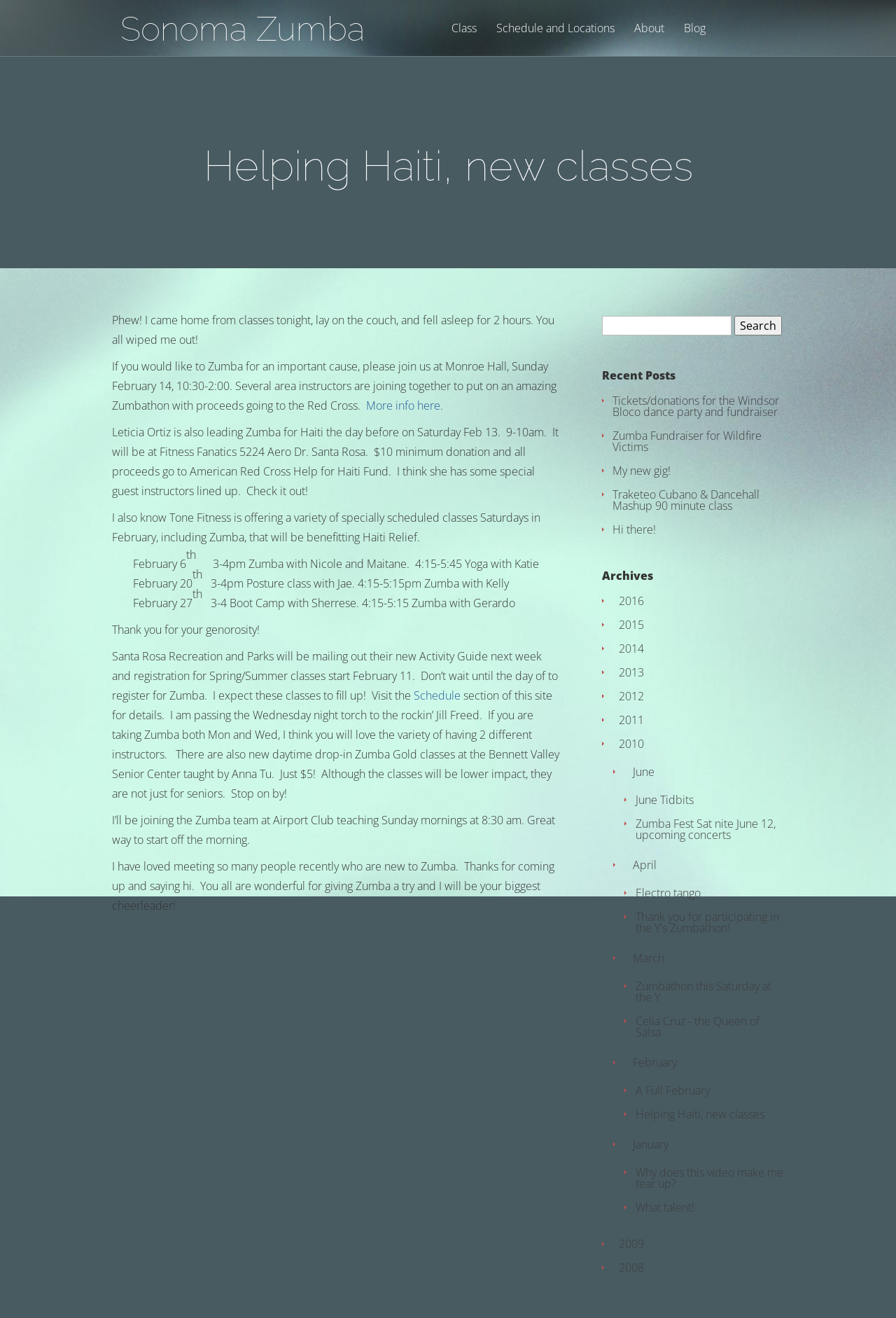Locate the bounding box of the UI element defined by this description: "Cotechino in Camicia". The coordinates should be given as four float numbers between 0 and 1, formatted as [left, top, right, bottom].

None